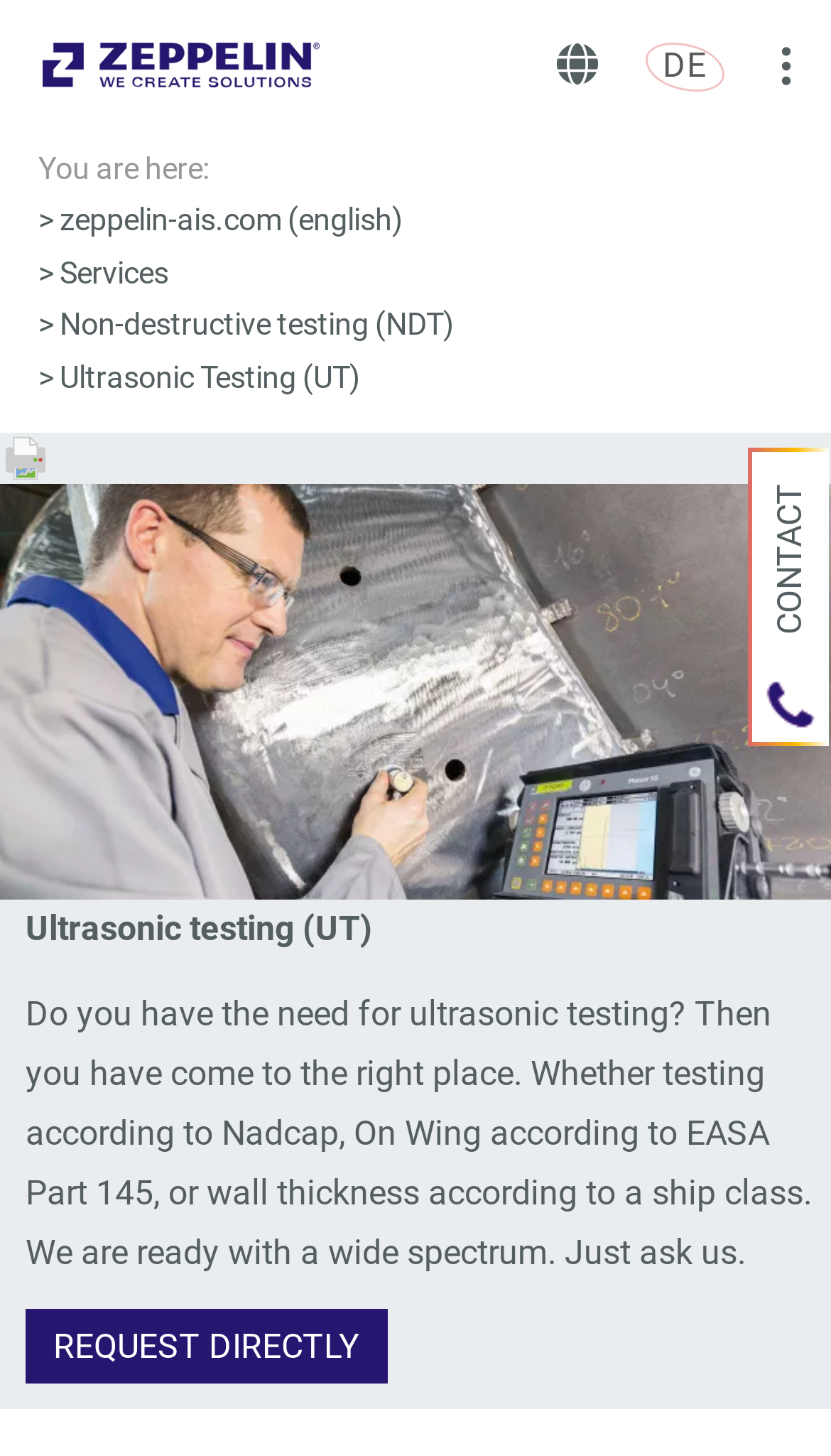Please find and report the primary heading text from the webpage.

Ultrasonic testing (UT)